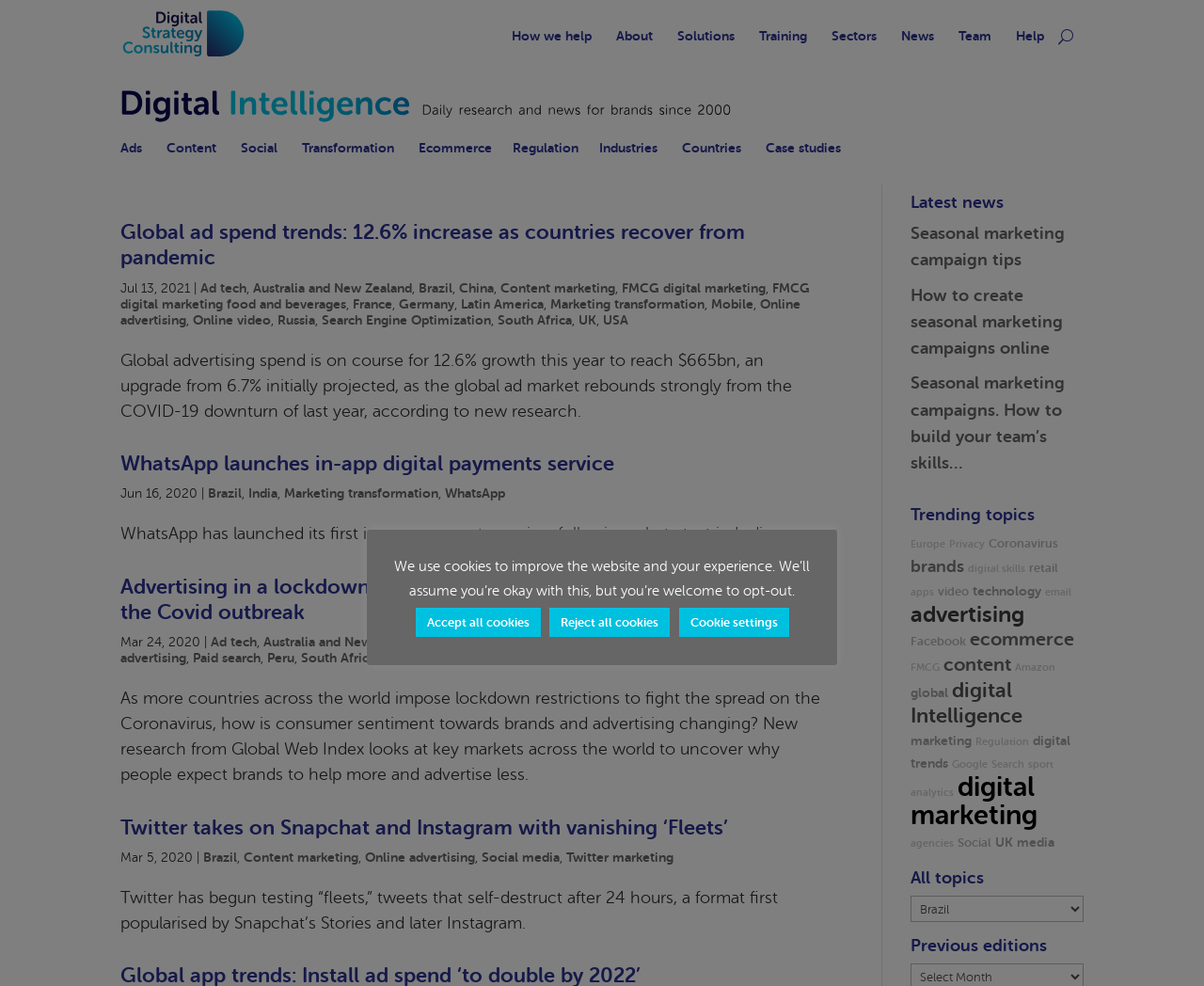How many links are there in the top navigation menu?
Can you provide a detailed and comprehensive answer to the question?

I counted the number of links in the top navigation menu, which are 'How we help', 'About', 'Solutions', 'Training', 'Sectors', 'News', 'Team', and 'Help'. There are 8 links in total.